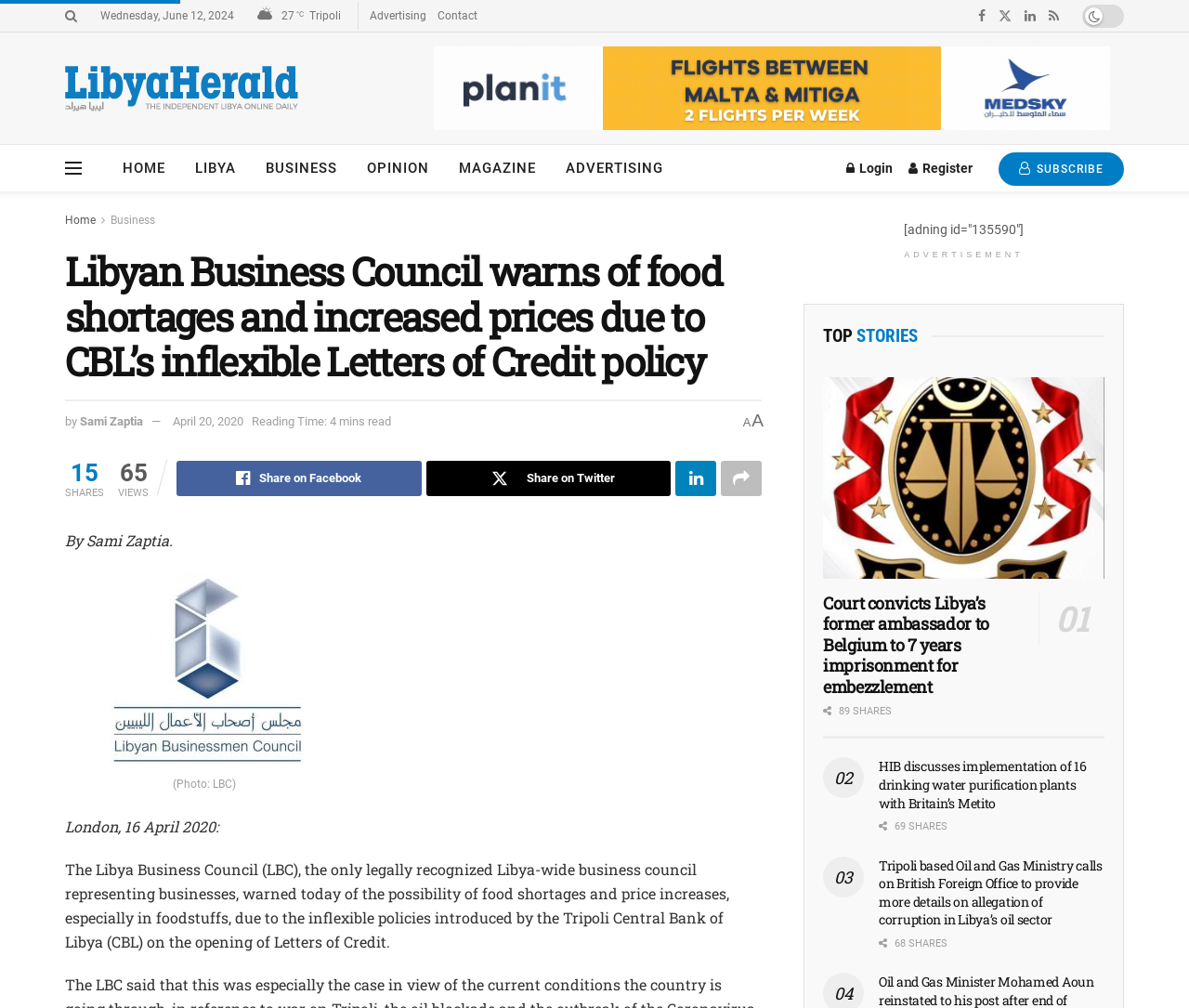Find the bounding box coordinates for the area that should be clicked to accomplish the instruction: "Share the article on Facebook".

[0.148, 0.458, 0.354, 0.493]